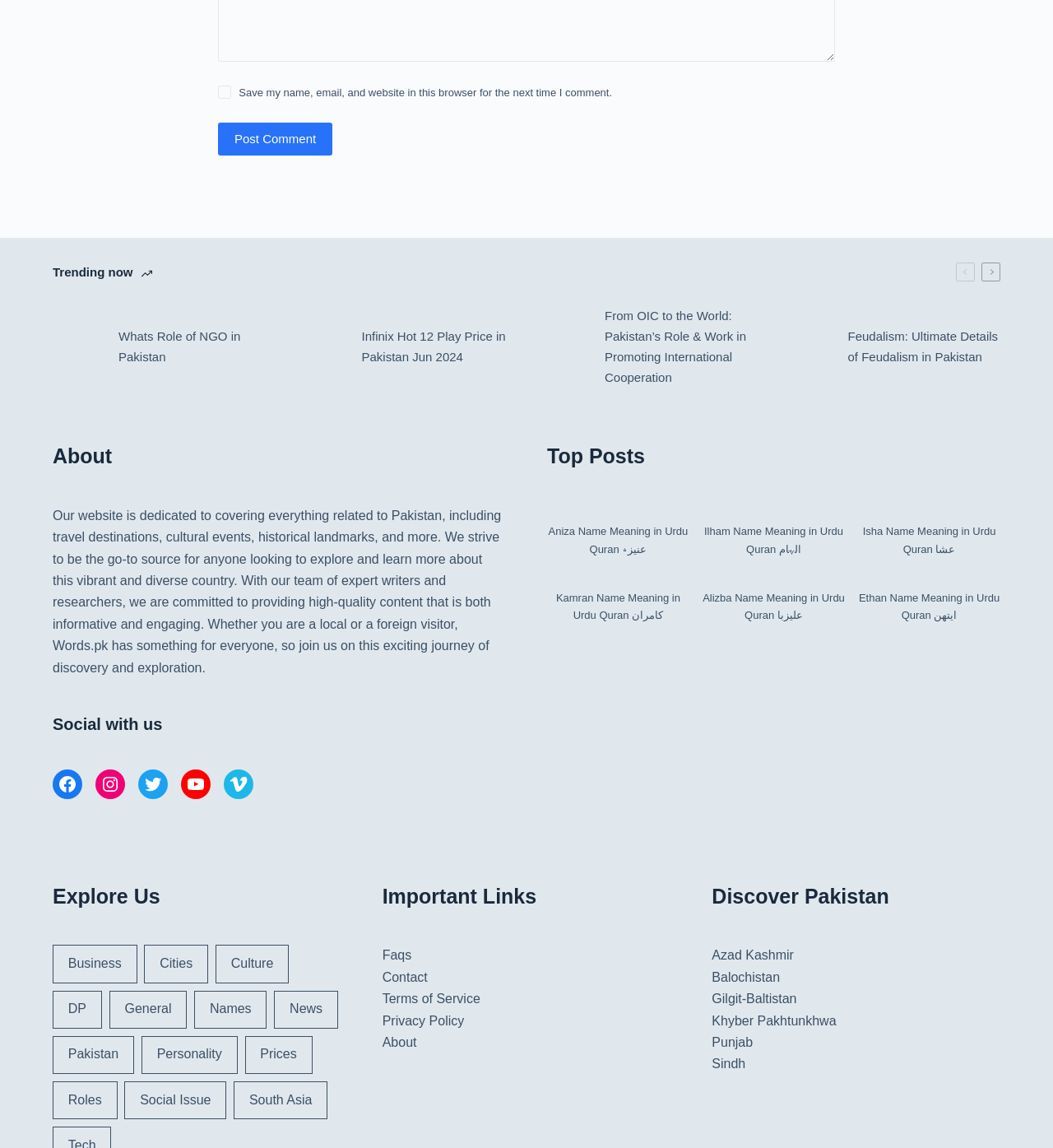Using the information from the screenshot, answer the following question thoroughly:
What is the purpose of the checkbox at the top?

The checkbox at the top with the label 'Save my name, email, and website in this browser for the next time I comment' suggests that its purpose is to save user information for future comments.